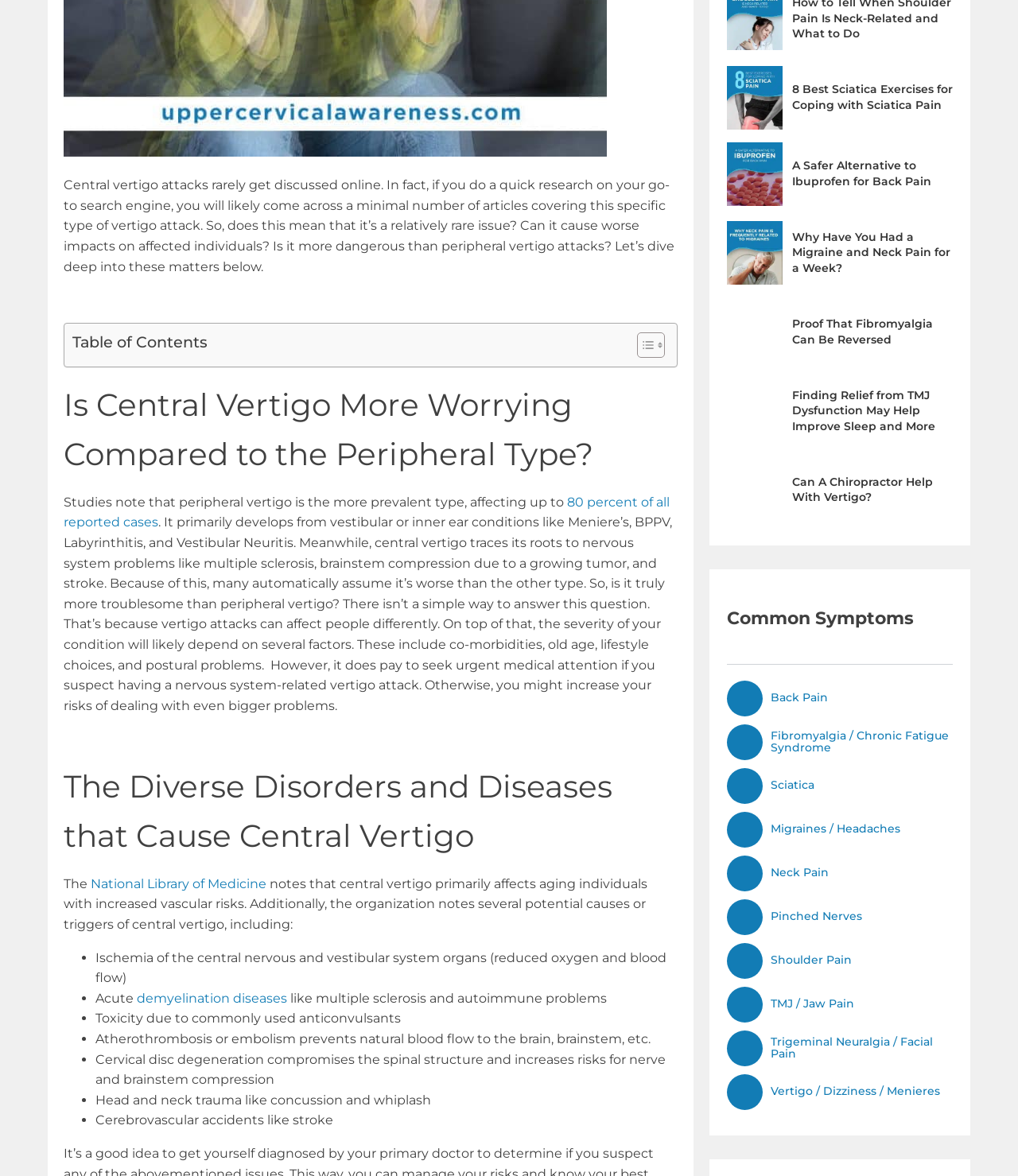Determine the bounding box coordinates of the element that should be clicked to execute the following command: "Check out what is vertigo".

[0.714, 0.384, 0.936, 0.449]